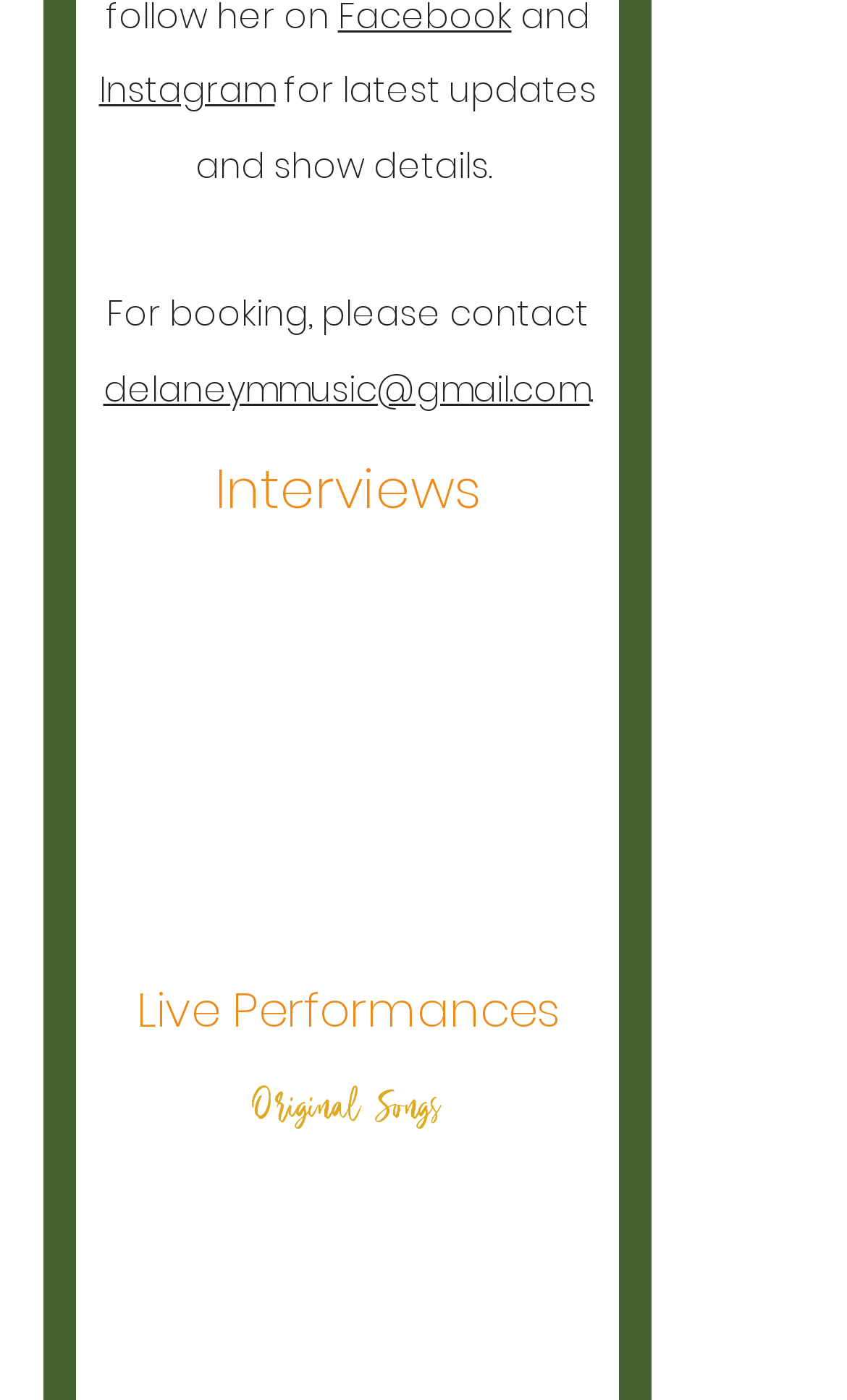Provide the bounding box coordinates of the UI element that matches the description: "aria-label="Facebook"".

[0.51, 0.662, 0.587, 0.709]